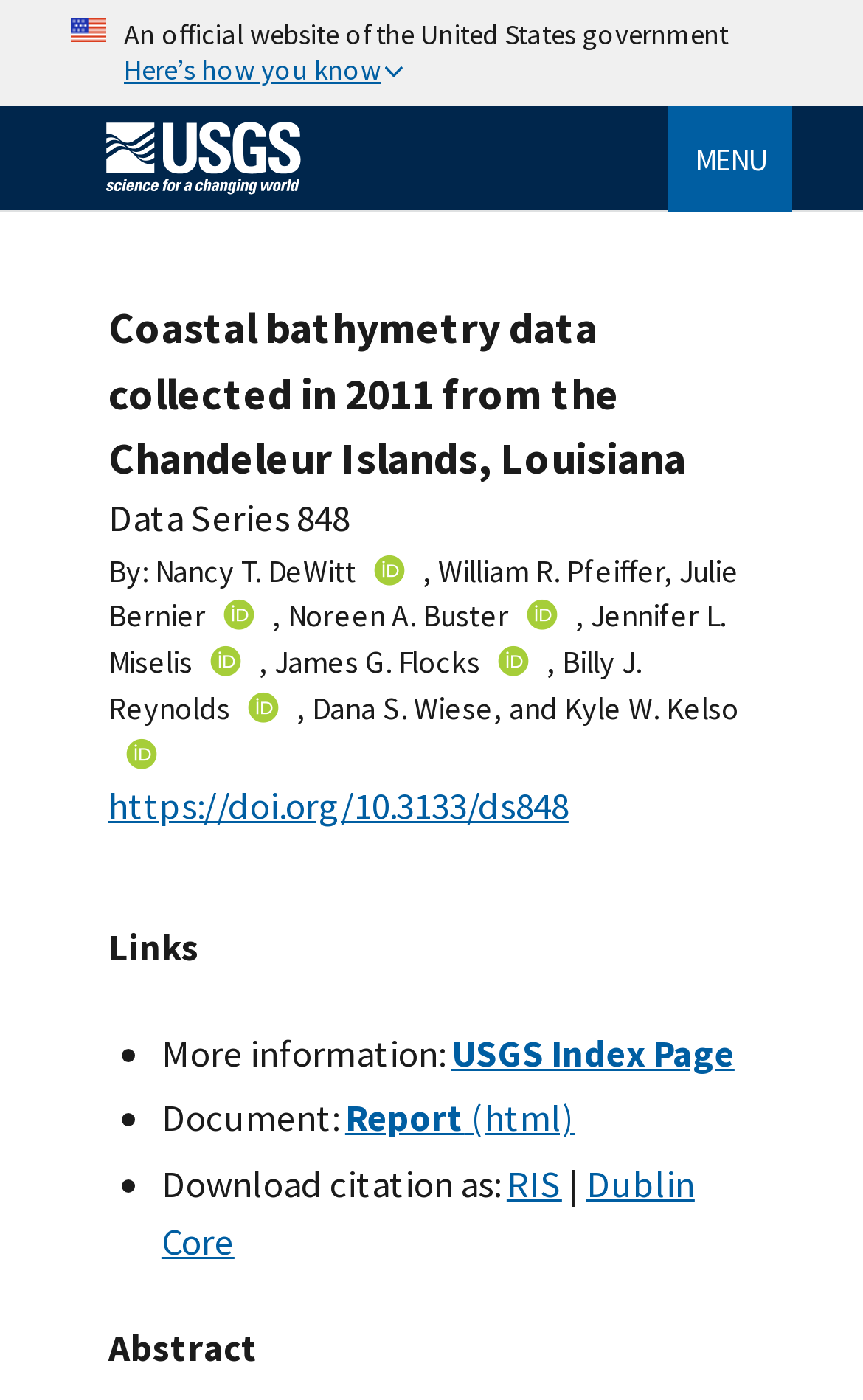Indicate the bounding box coordinates of the element that needs to be clicked to satisfy the following instruction: "View the 'Report (html)' document". The coordinates should be four float numbers between 0 and 1, i.e., [left, top, right, bottom].

[0.4, 0.782, 0.667, 0.816]